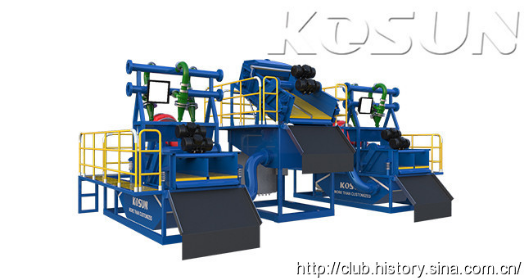Please use the details from the image to answer the following question comprehensively:
What is the function of the bright green components?

The bright green components are likely to serve as slurry pumps, which play a crucial role in the TBM slurry separation system by managing muddy water through pressure balance and stabilizing the excavation surface.